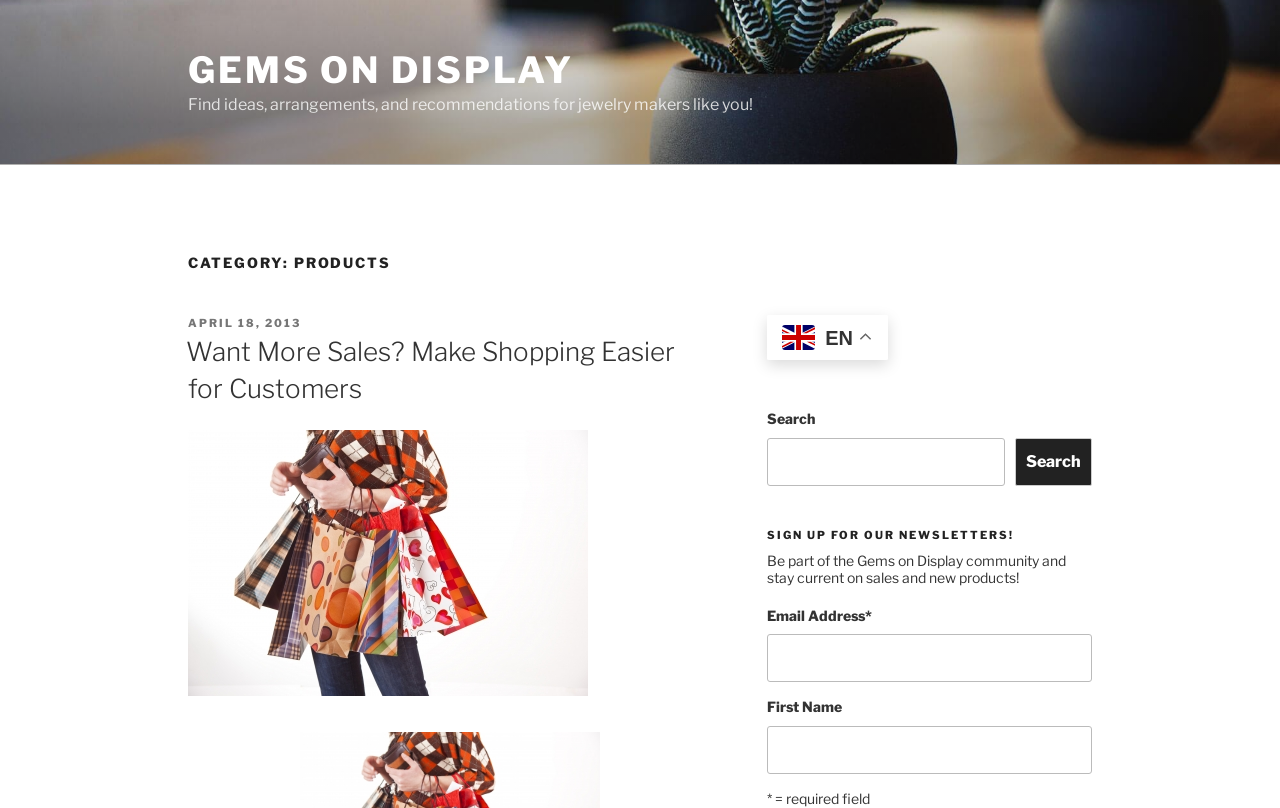Find the bounding box coordinates of the element to click in order to complete this instruction: "Sign up for the newsletter". The bounding box coordinates must be four float numbers between 0 and 1, denoted as [left, top, right, bottom].

[0.599, 0.653, 0.853, 0.673]